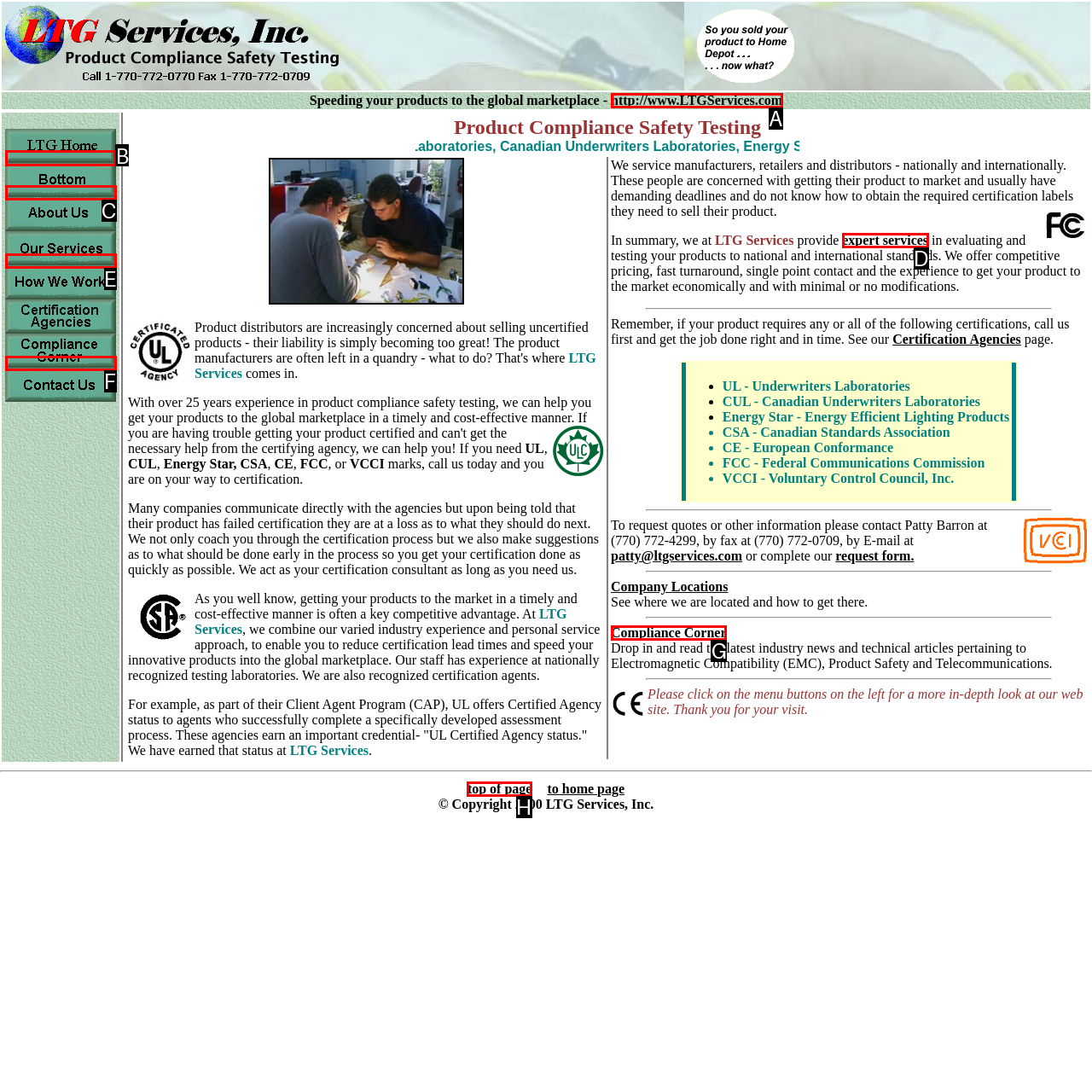Tell me which option I should click to complete the following task: Click the link to return to the home page Answer with the option's letter from the given choices directly.

B